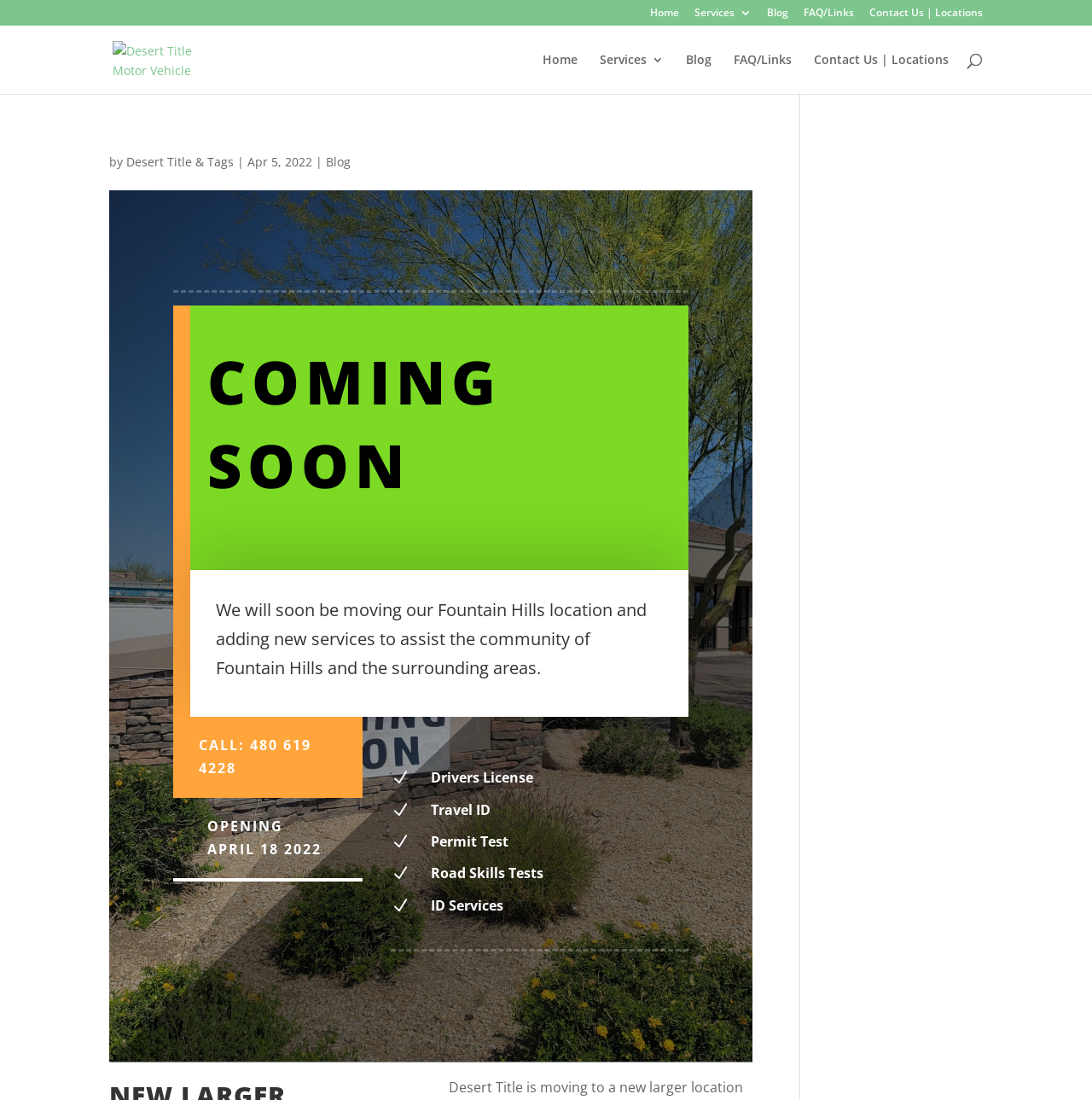Look at the image and write a detailed answer to the question: 
What is the phone number to call for more information?

The phone number can be found in the middle of the webpage, where it says 'CALL: 480 619 4228'. This suggests that this is the phone number to call for more information or to inquire about their services.